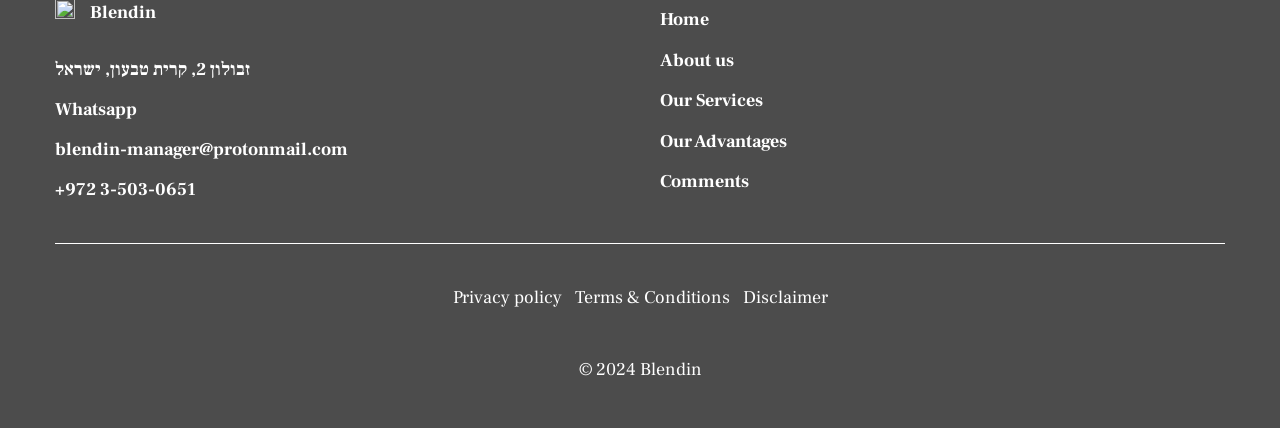Determine the coordinates of the bounding box that should be clicked to complete the instruction: "Send an email to the manager". The coordinates should be represented by four float numbers between 0 and 1: [left, top, right, bottom].

[0.043, 0.318, 0.484, 0.381]